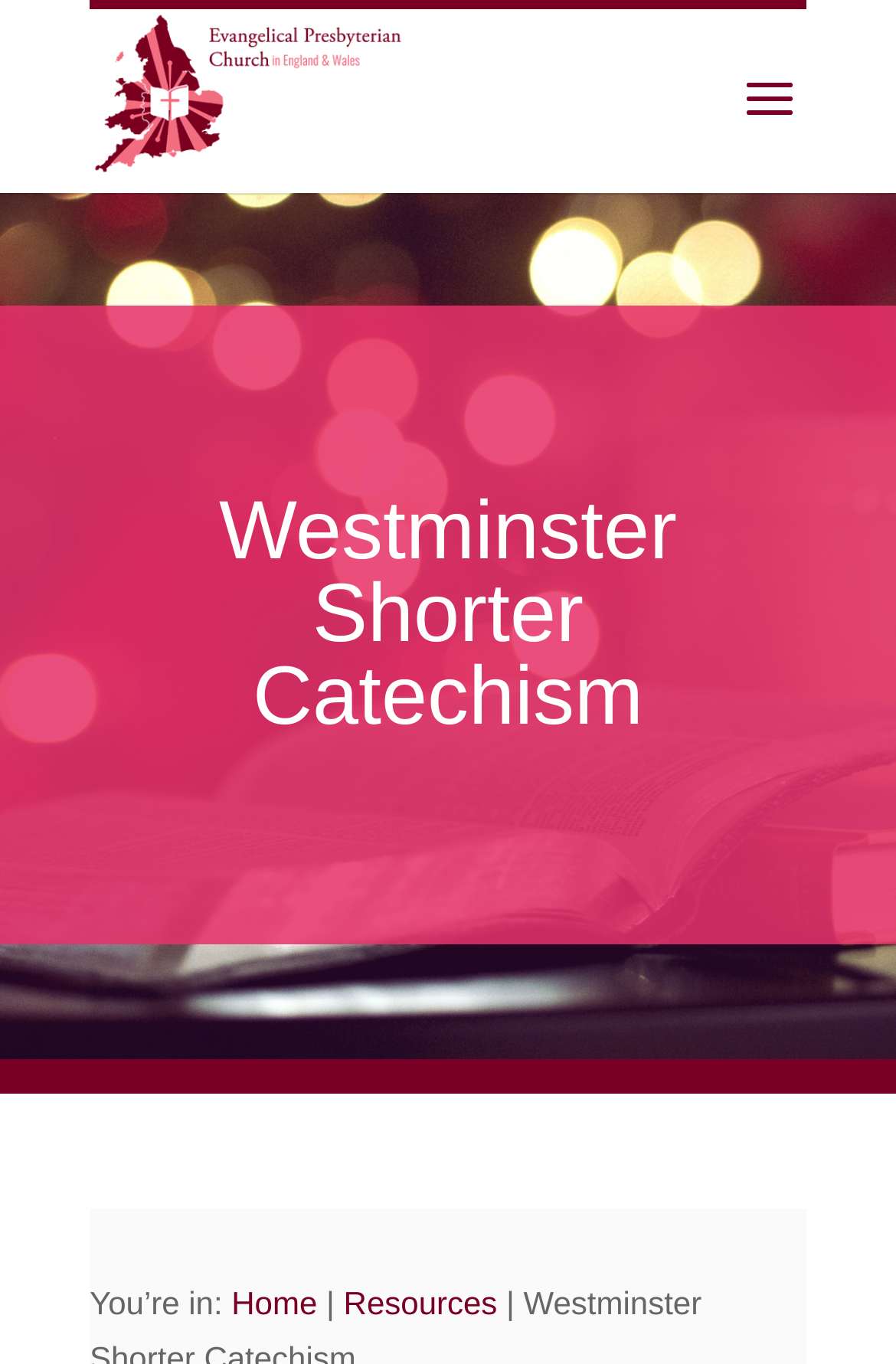What is the current section of the website?
Answer the question with a thorough and detailed explanation.

I found the answer by looking at the static text element that says 'You’re in:', which is followed by the text 'Westminster Shorter Catechism'.